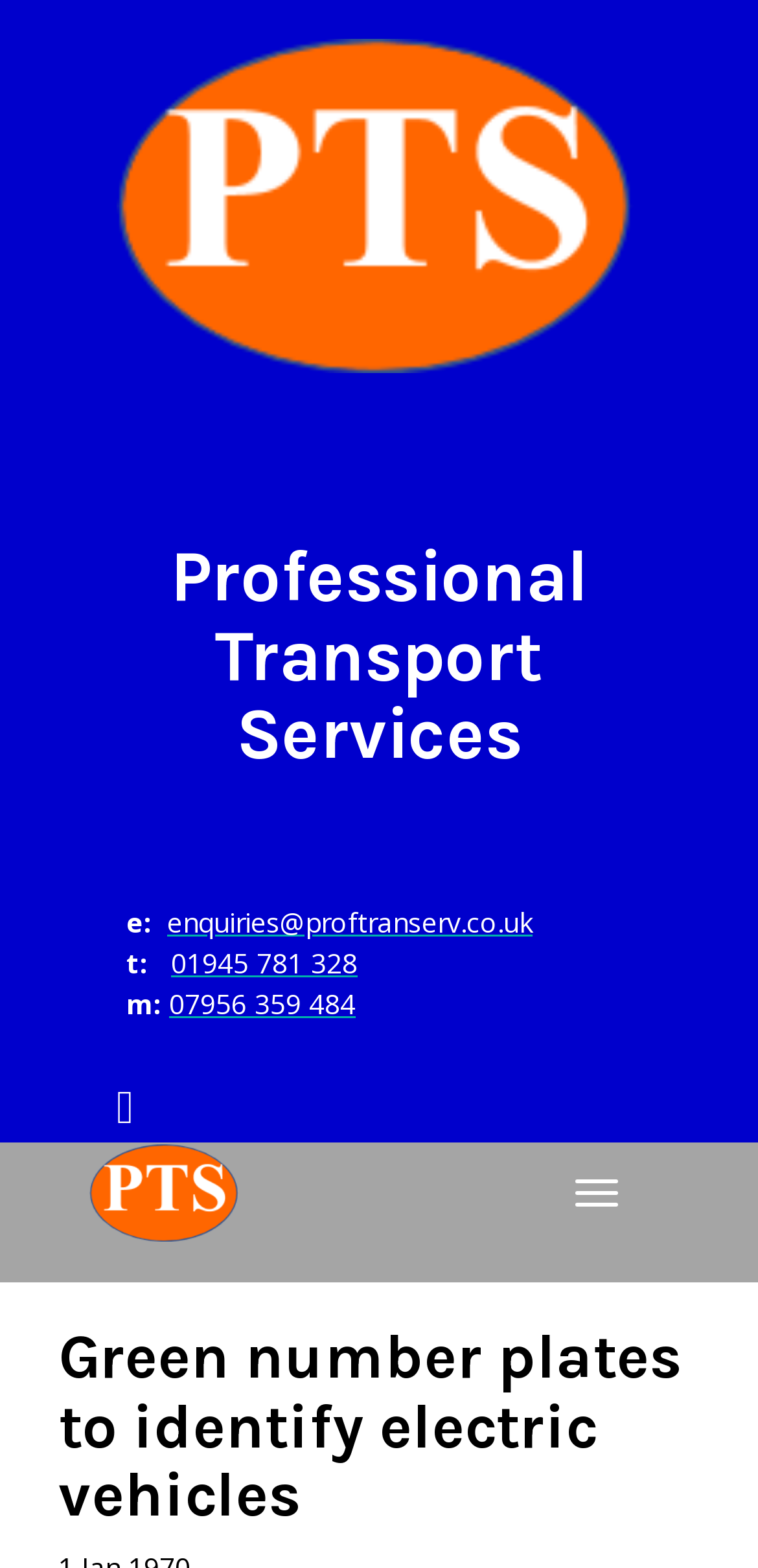Find and extract the text of the primary heading on the webpage.

Professional Transport Services